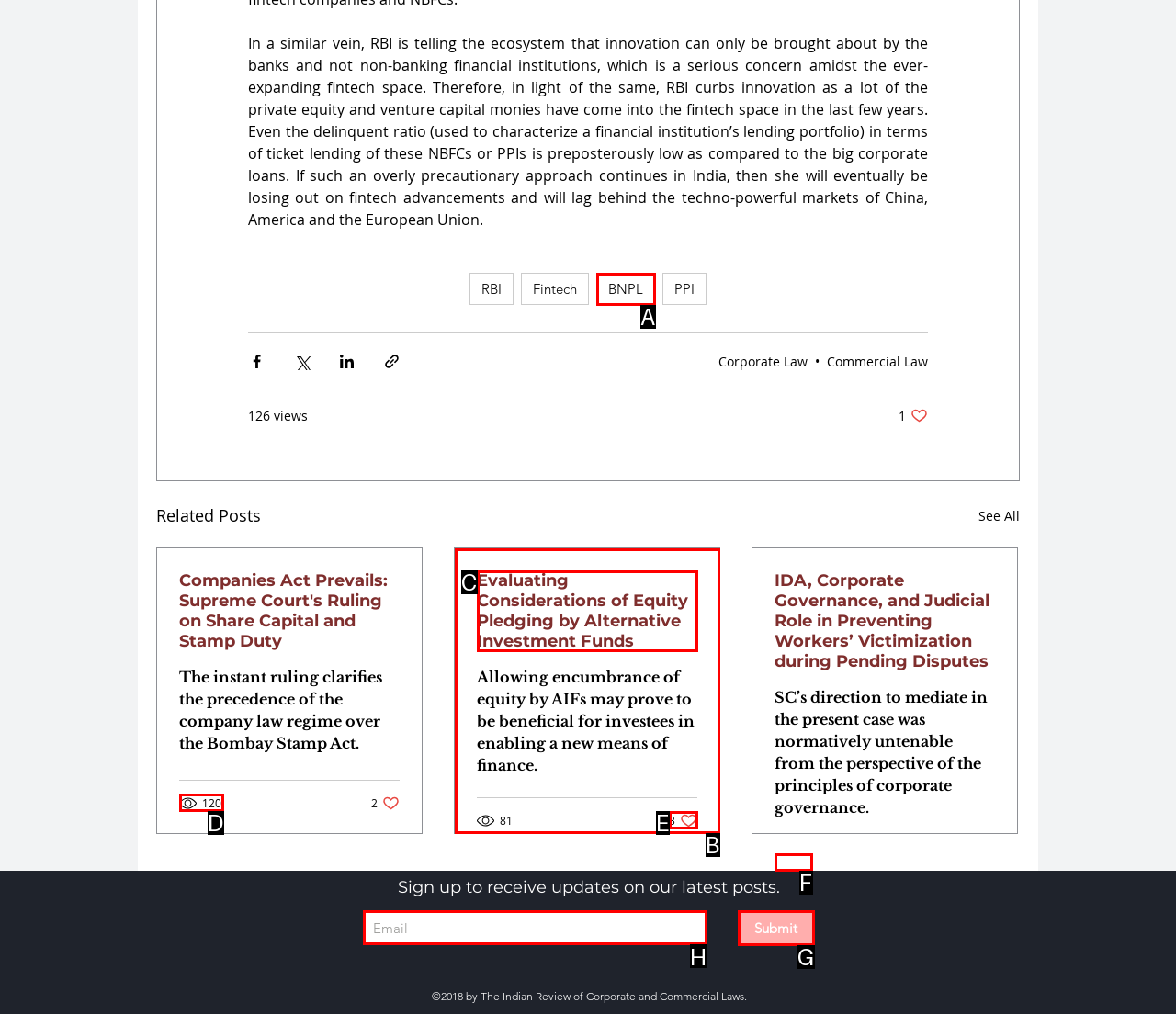Select the letter of the UI element that matches this task: Enter your email to receive updates
Provide the answer as the letter of the correct choice.

H